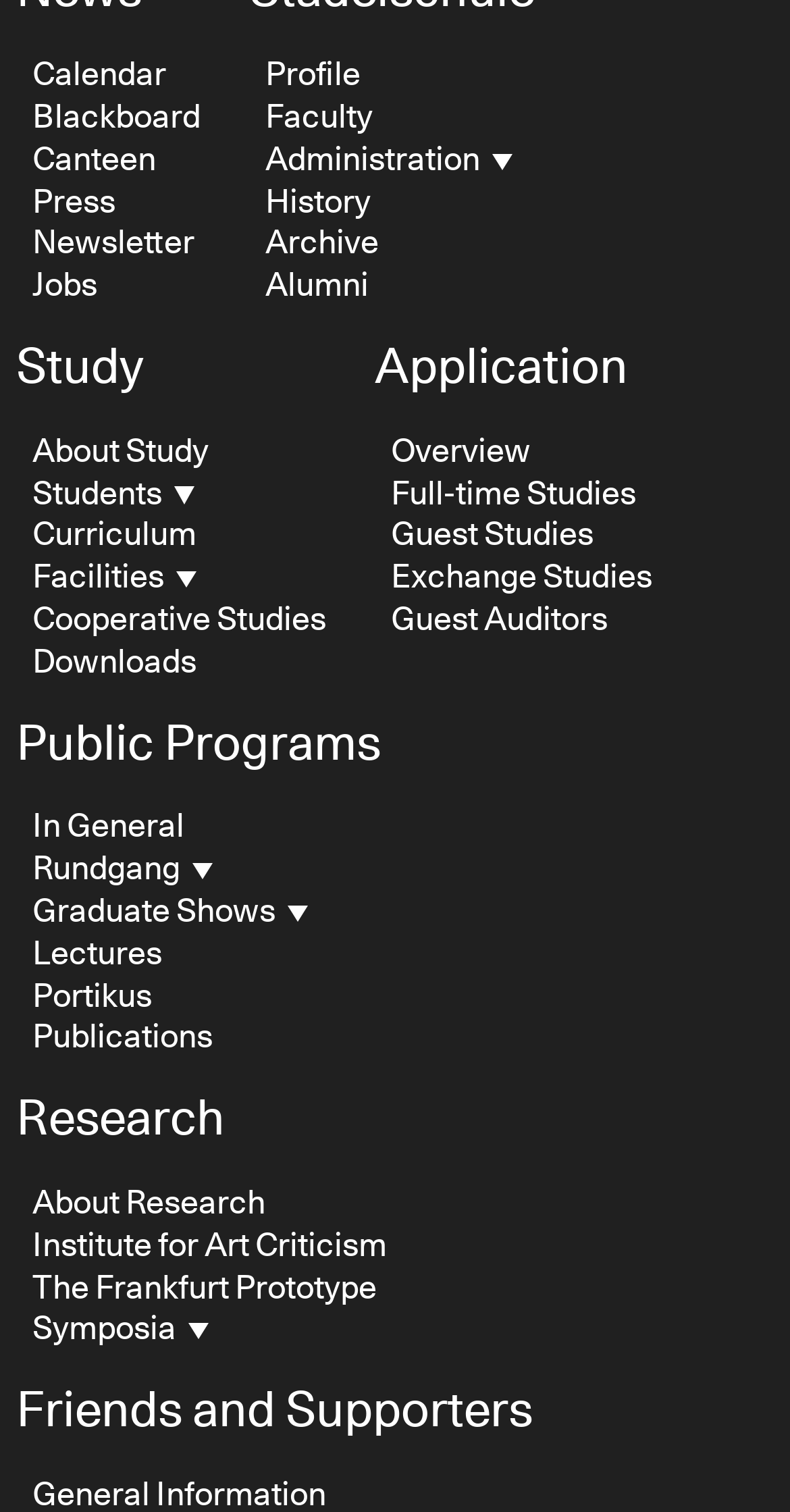Respond concisely with one word or phrase to the following query:
What is the first link on the top left?

Calendar